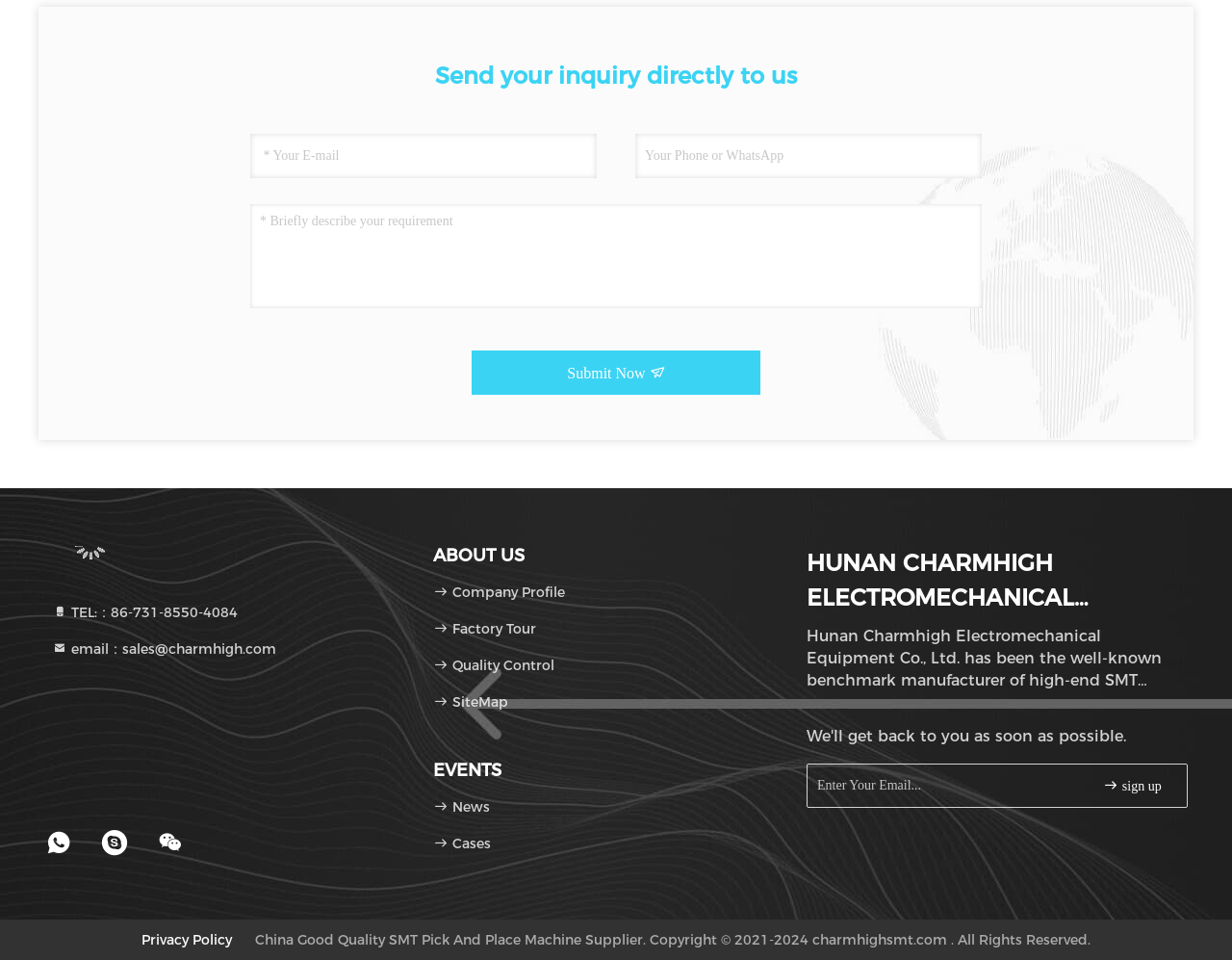How many links are there under 'ABOUT US'?
Using the information from the image, answer the question thoroughly.

Under the 'ABOUT US' section, there are four link elements with bounding box coordinates [0.352, 0.608, 0.459, 0.626], [0.352, 0.646, 0.435, 0.664], [0.352, 0.684, 0.45, 0.702], and [0.352, 0.722, 0.412, 0.74] respectively.